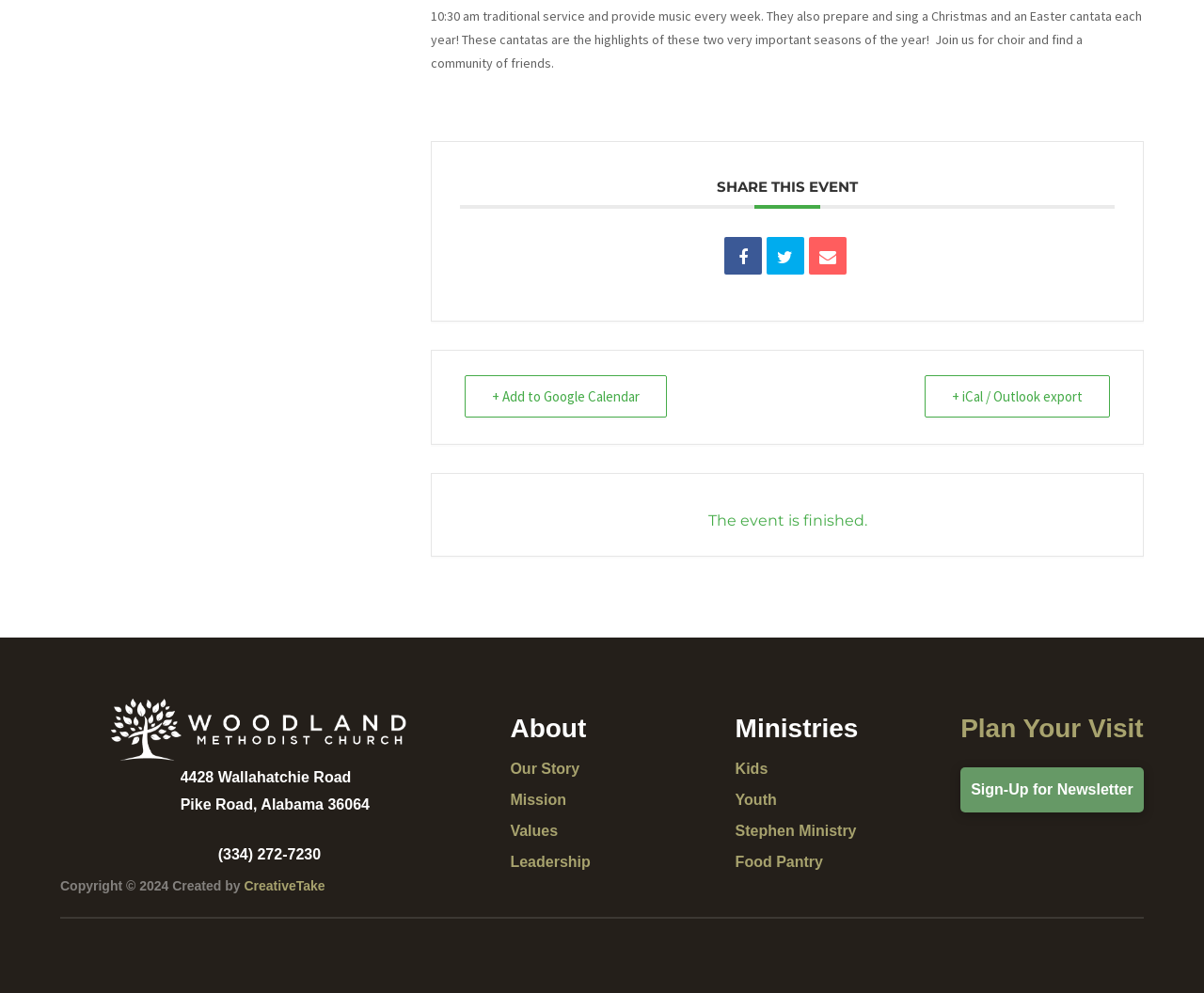Please provide the bounding box coordinates in the format (top-left x, top-left y, bottom-right x, bottom-right y). Remember, all values are floating point numbers between 0 and 1. What is the bounding box coordinate of the region described as: + iCal / Outlook export

[0.768, 0.378, 0.922, 0.421]